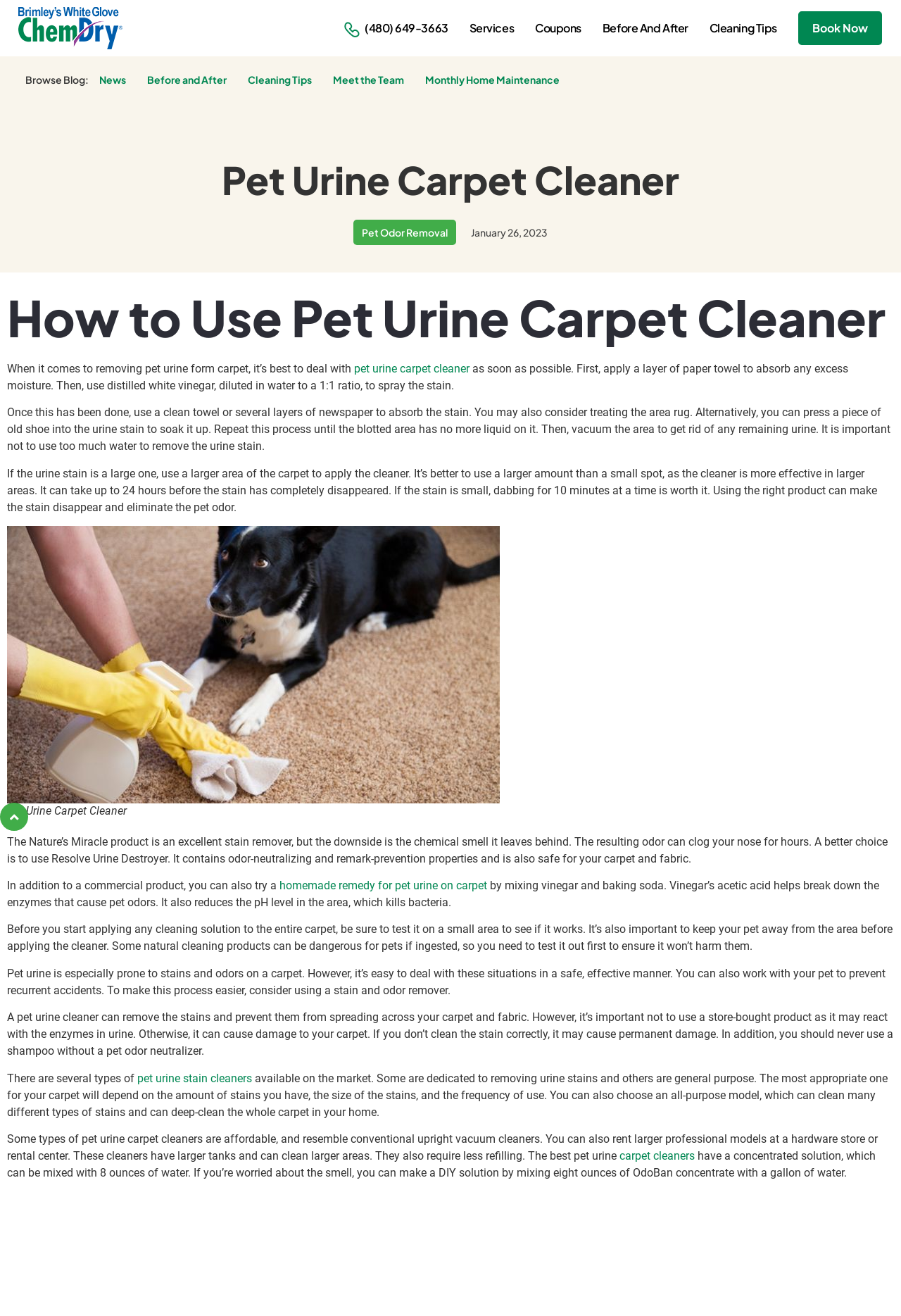Determine the bounding box of the UI component based on this description: "Services". The bounding box coordinates should be four float values between 0 and 1, i.e., [left, top, right, bottom].

[0.513, 0.013, 0.578, 0.03]